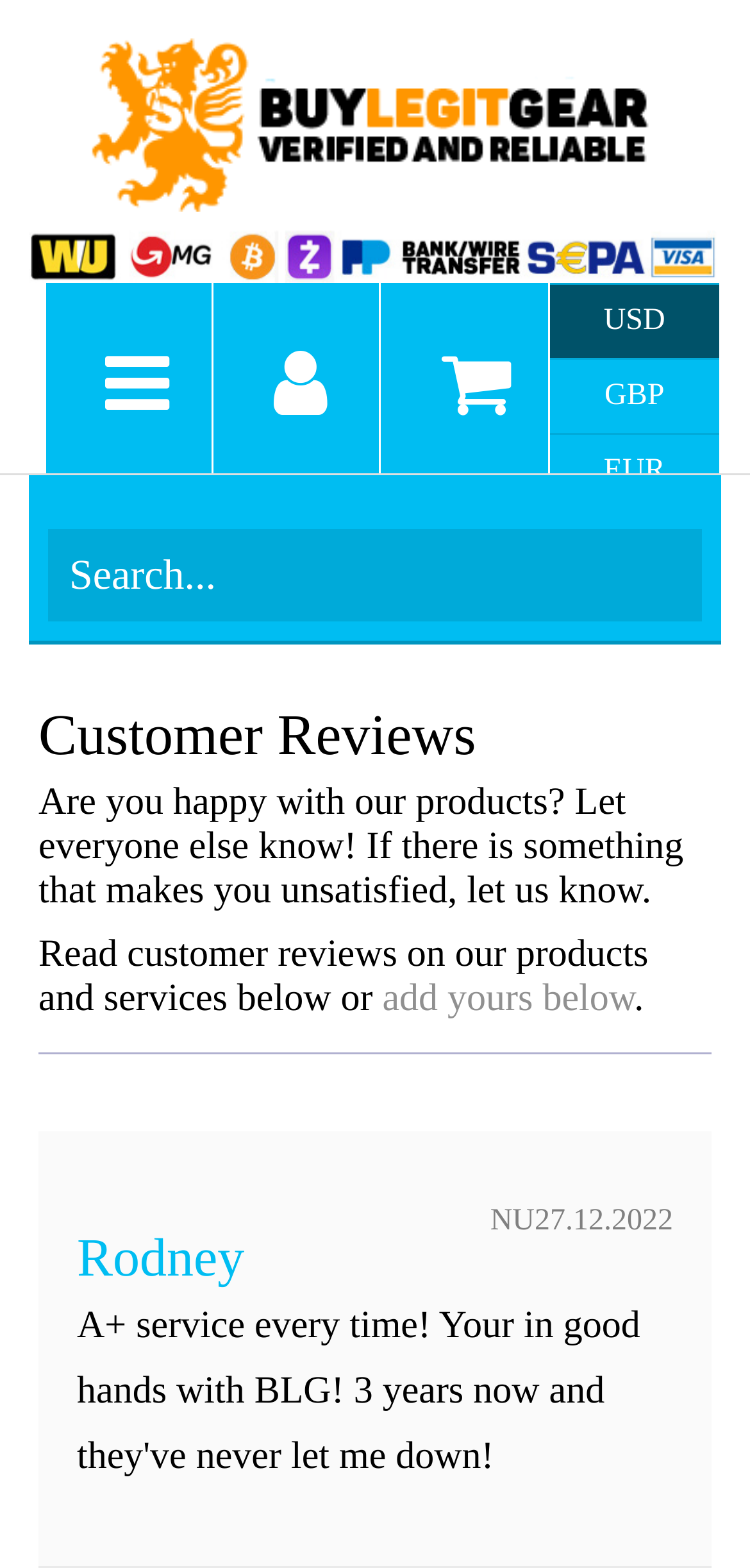Please study the image and answer the question comprehensively:
What is the date mentioned on the webpage?

I can see a date mentioned on the webpage, which is 'NU27.12.2022'. This date is likely to be a relevant date for the website, such as a update or publication date.